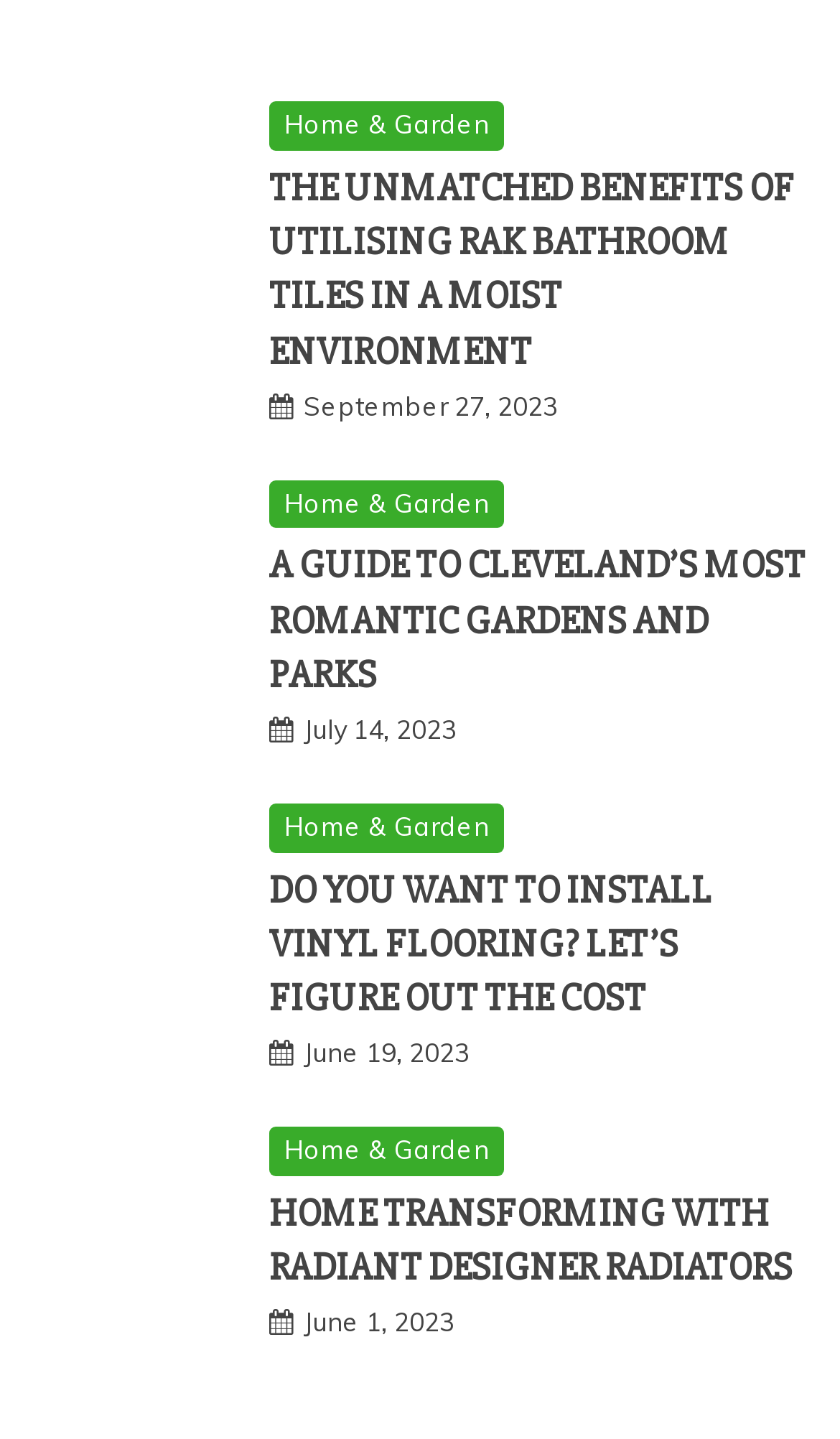Pinpoint the bounding box coordinates of the element to be clicked to execute the instruction: "Learn about the cost of installing vinyl flooring".

[0.038, 0.558, 0.295, 0.708]